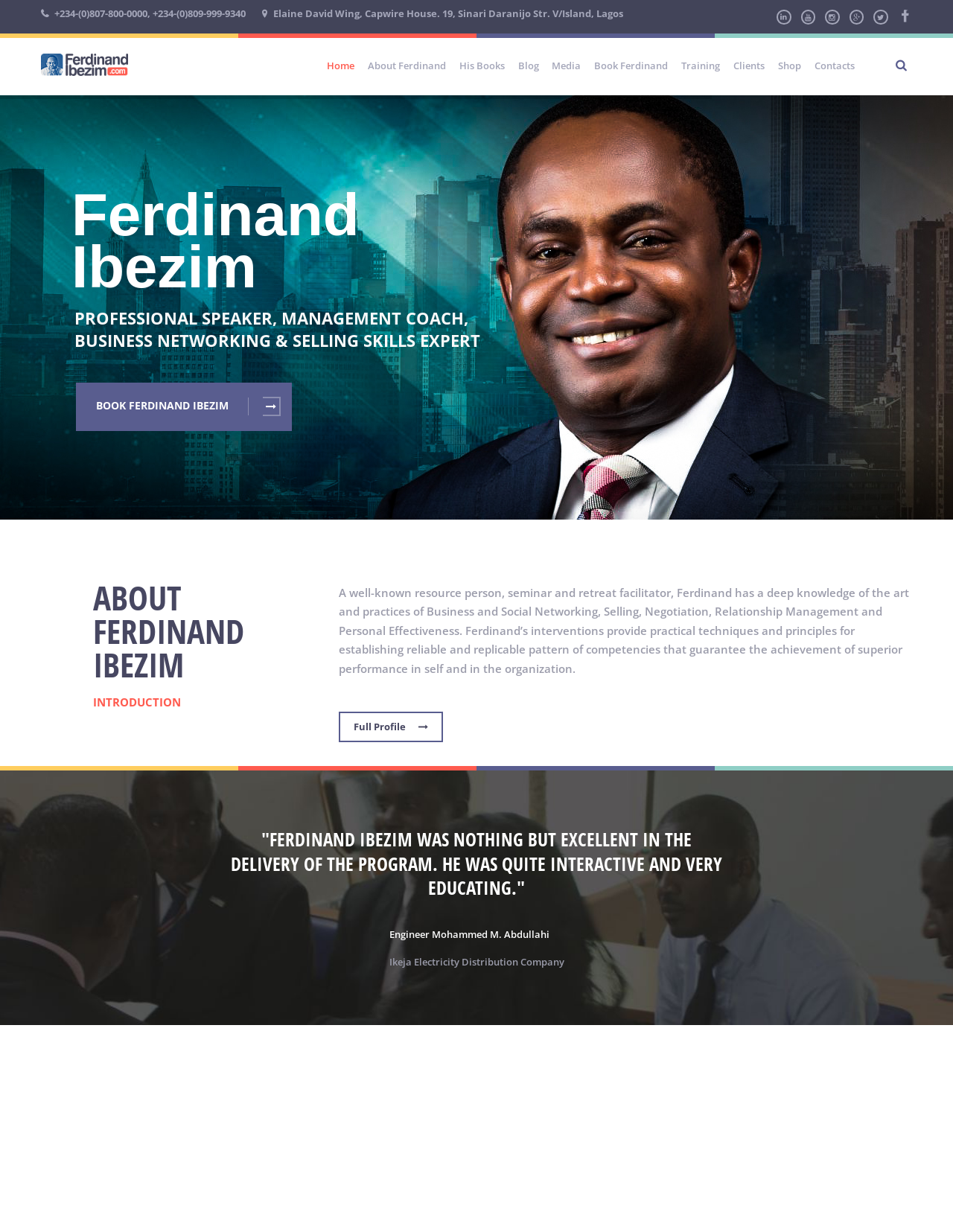Kindly determine the bounding box coordinates of the area that needs to be clicked to fulfill this instruction: "View Ferdinand's full profile".

[0.355, 0.578, 0.465, 0.603]